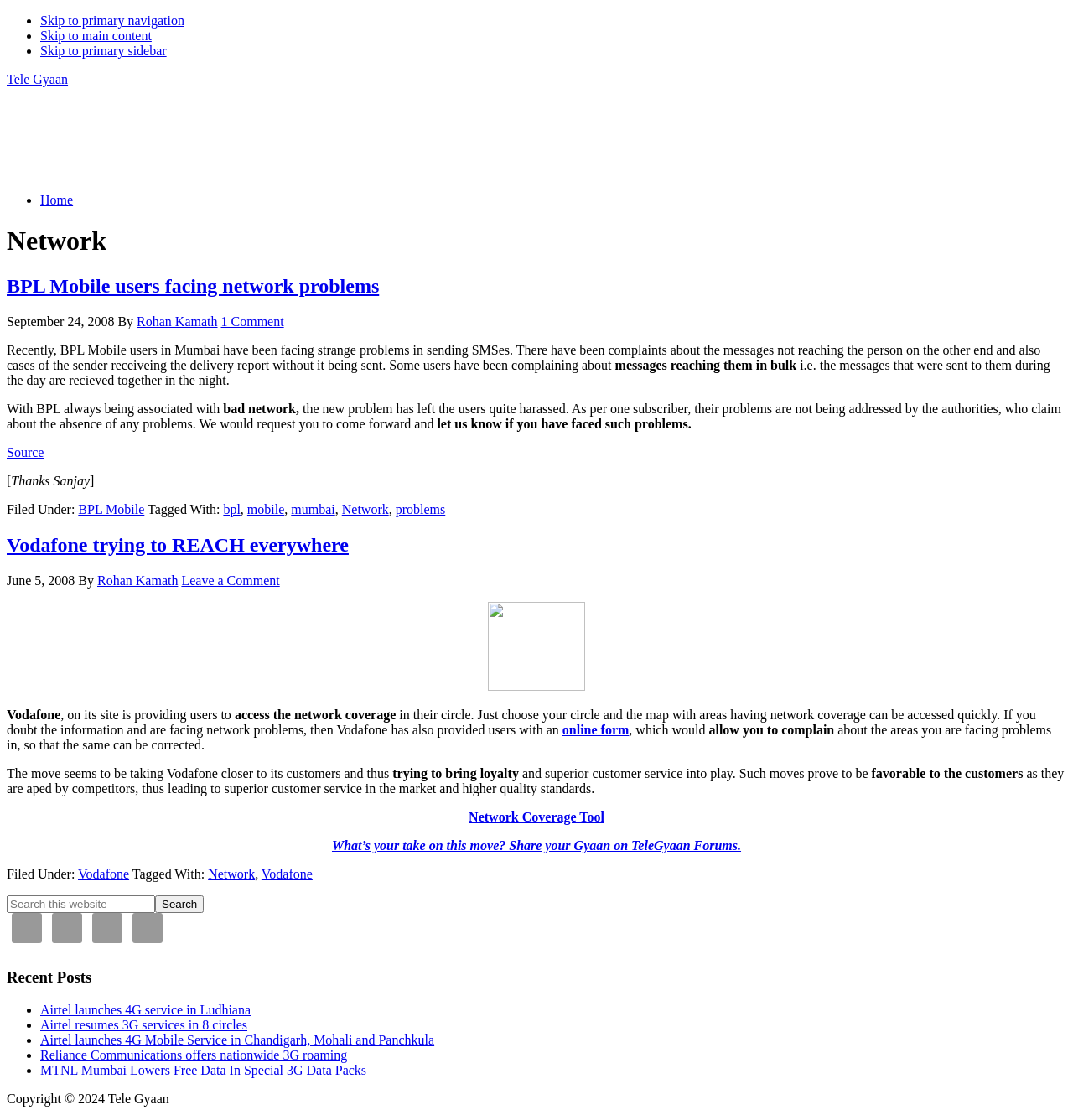Please provide a comprehensive response to the question below by analyzing the image: 
What is the name of the website?

I looked at the link element with the text 'Tele Gyaan' and inferred that it is the name of the website.